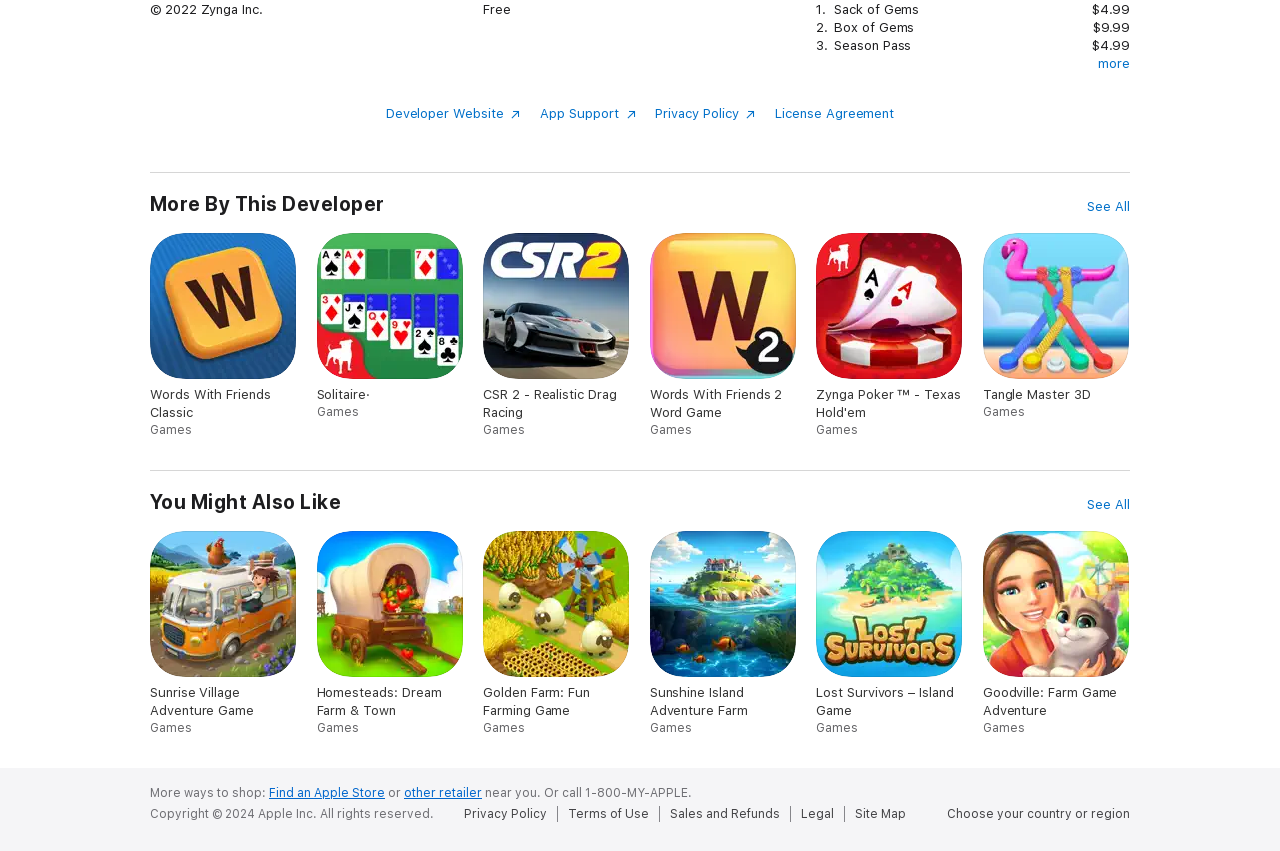How many games are listed under 'More By This Developer'?
Based on the image, answer the question in a detailed manner.

I counted the number of links under the 'More By This Developer' heading and found six game titles: 'Words With Friends Classic', 'Solitaire', 'CSR 2 - Realistic Drag Racing', 'Words With Friends 2 Word Game', 'Zynga Poker ™ - Texas Hold'em', and 'Tangle Master 3D'.